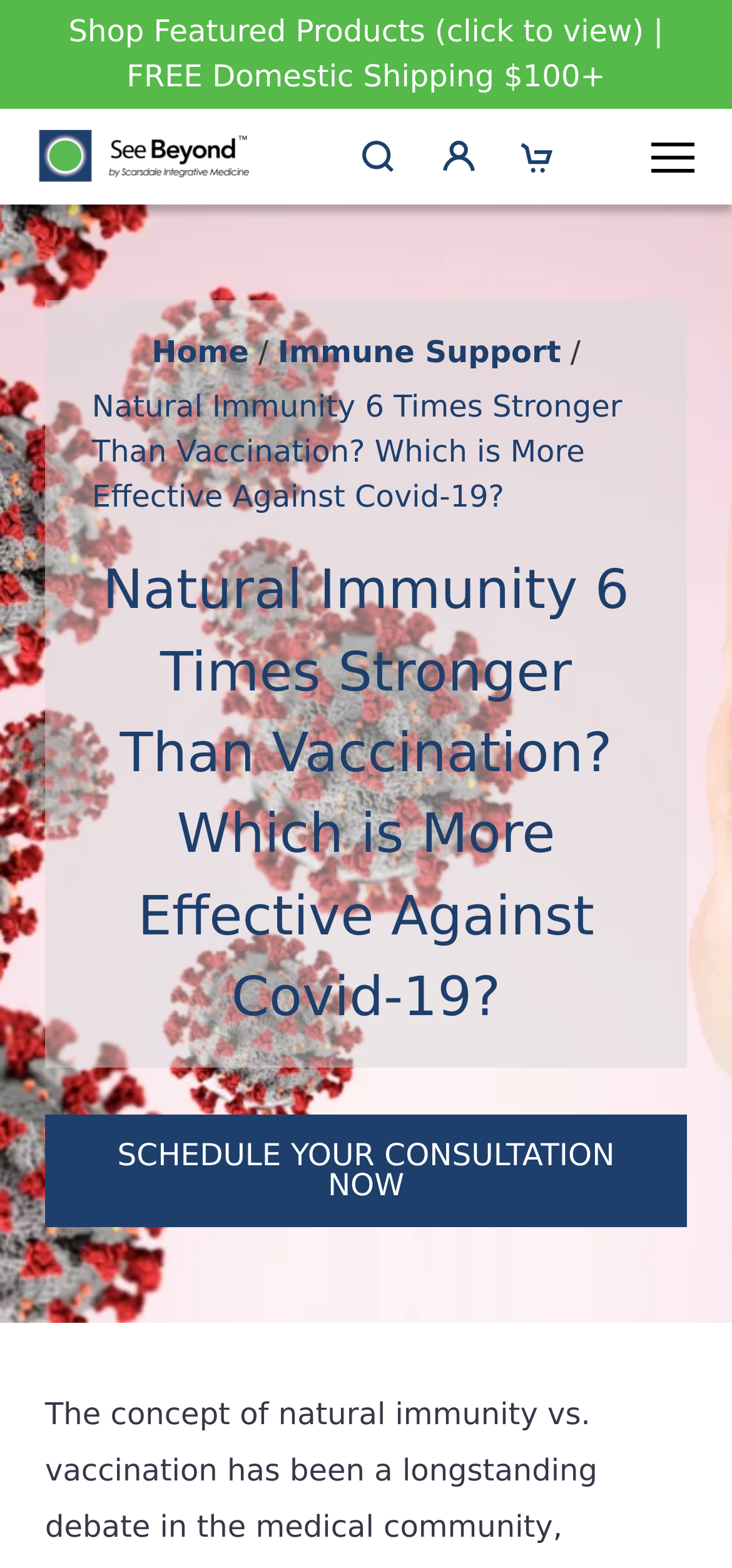What is the purpose of the button 'Toggle search'?
Look at the image and answer with only one word or phrase.

To toggle search